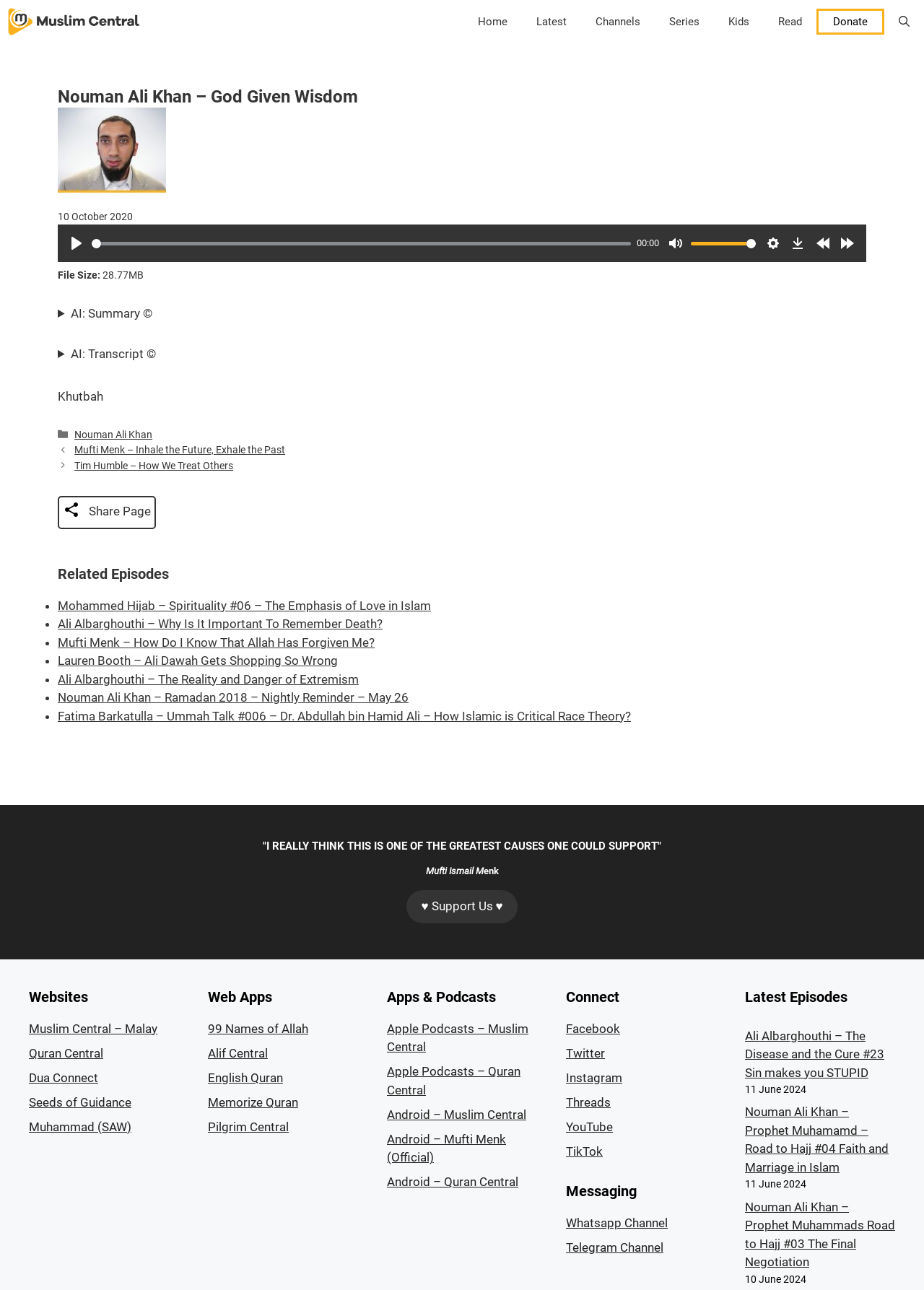Locate the bounding box for the described UI element: "Download". Ensure the coordinates are four float numbers between 0 and 1, formatted as [left, top, right, bottom].

[0.851, 0.18, 0.876, 0.198]